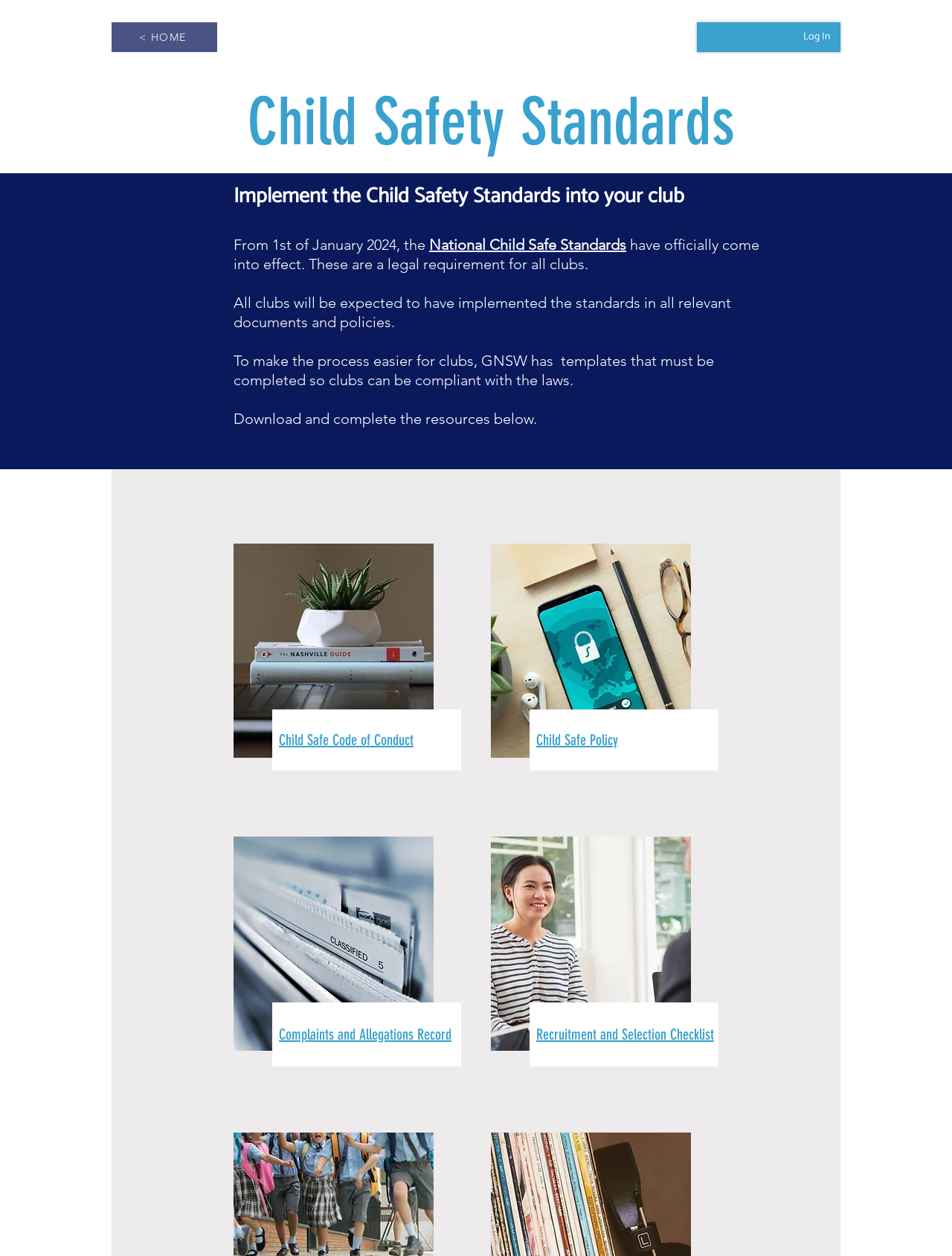Provide a short, one-word or phrase answer to the question below:
What is the purpose of the Child Safety Standards?

Legal requirement for all clubs